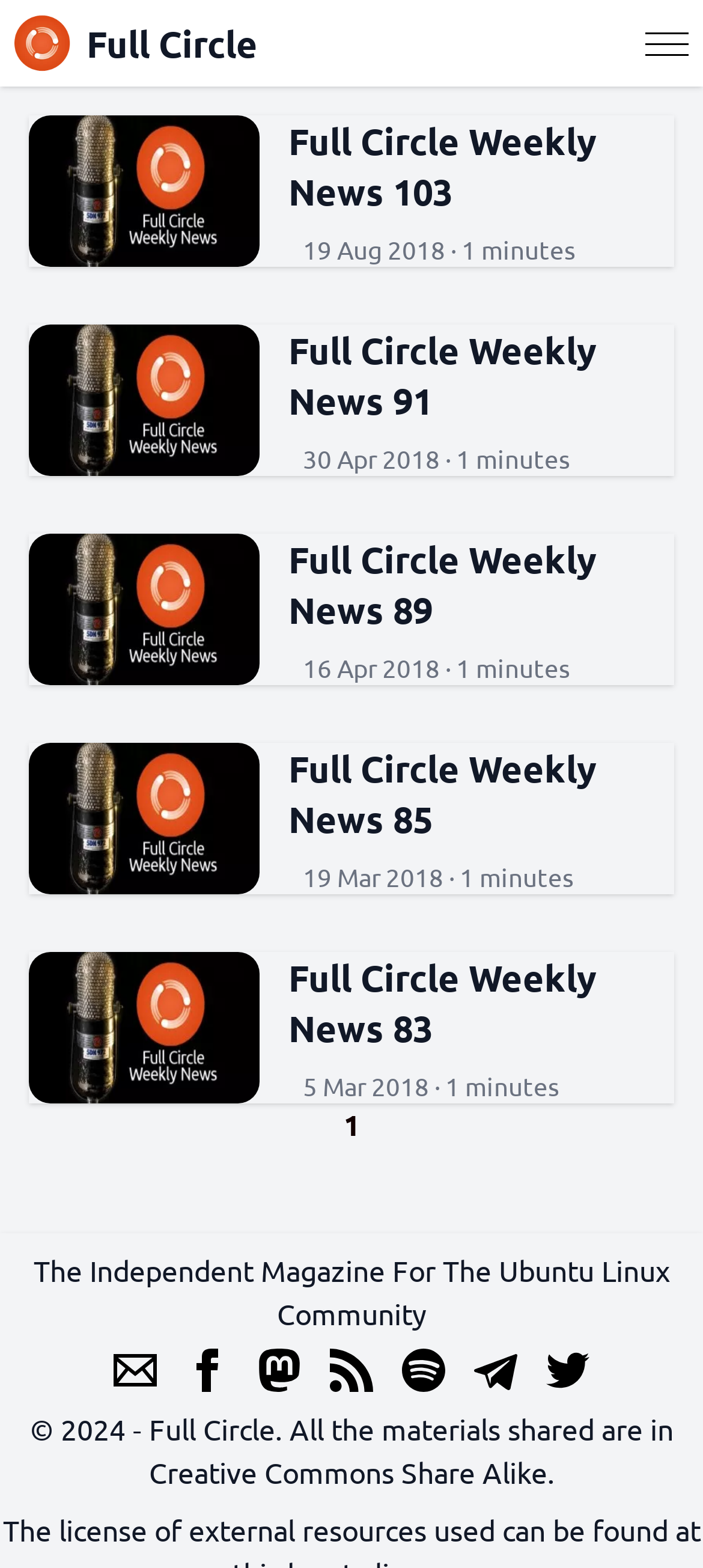How many news items are displayed?
Answer the question with a single word or phrase by looking at the picture.

5